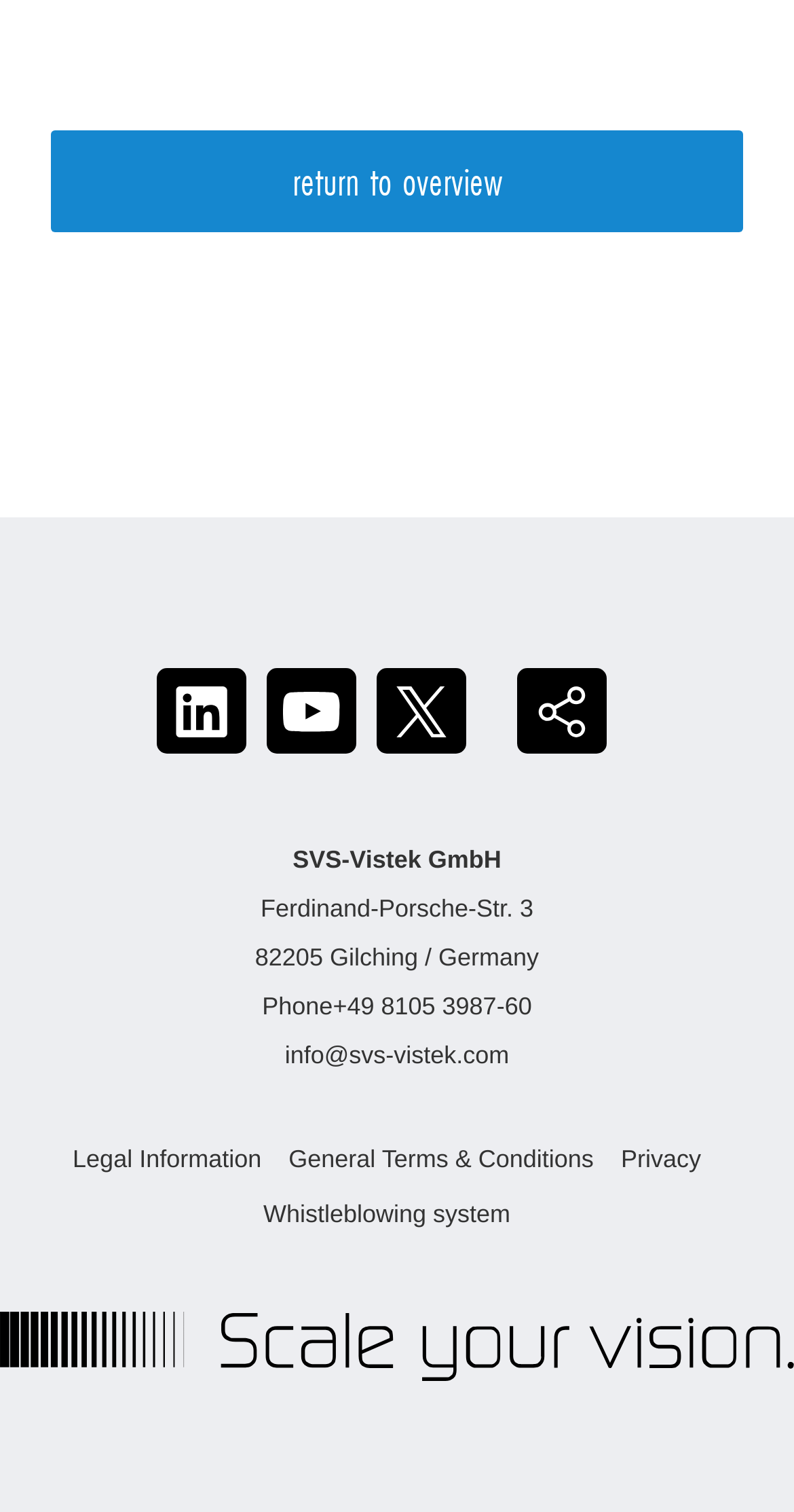What is the company name?
Look at the screenshot and respond with a single word or phrase.

SVS-Vistek GmbH